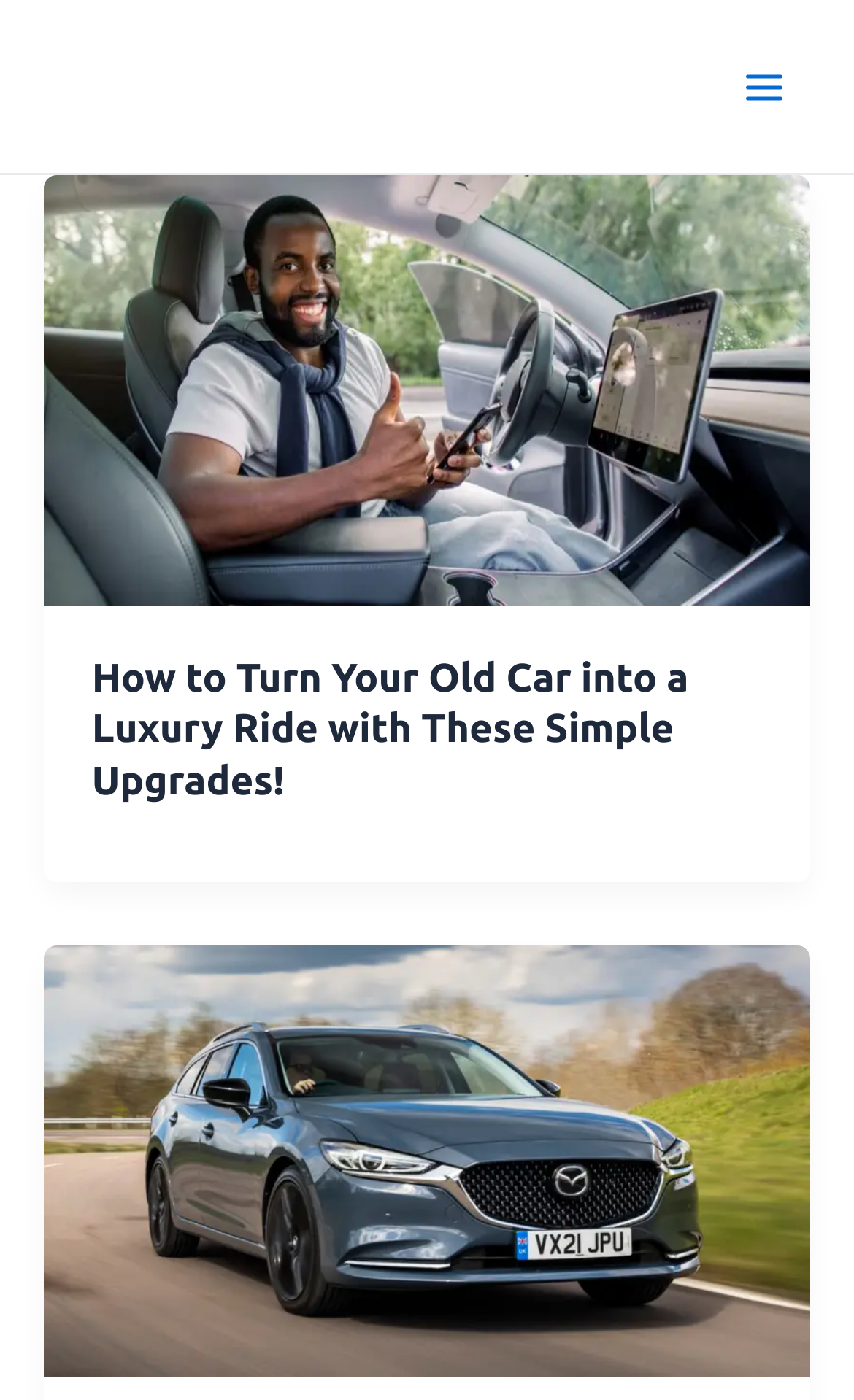What is the purpose of the 'Main Menu' button?
Using the image, elaborate on the answer with as much detail as possible.

The 'Main Menu' button is likely used for navigation, allowing users to access different sections or features of the webpage. Its position at the top of the page and its label suggest that it is a primary navigation element.